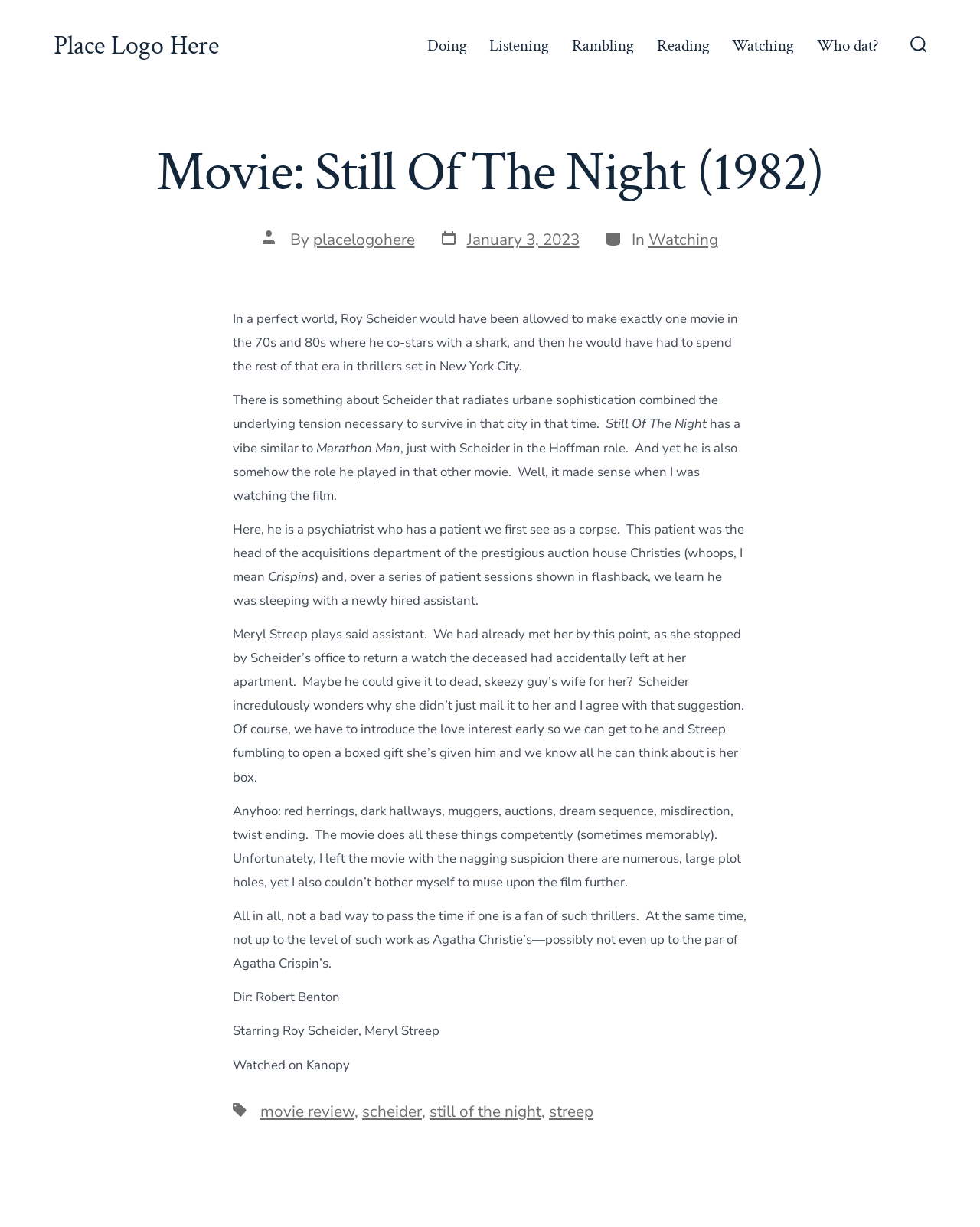Determine the bounding box coordinates of the element that should be clicked to execute the following command: "View the movie review tags".

[0.266, 0.897, 0.362, 0.915]